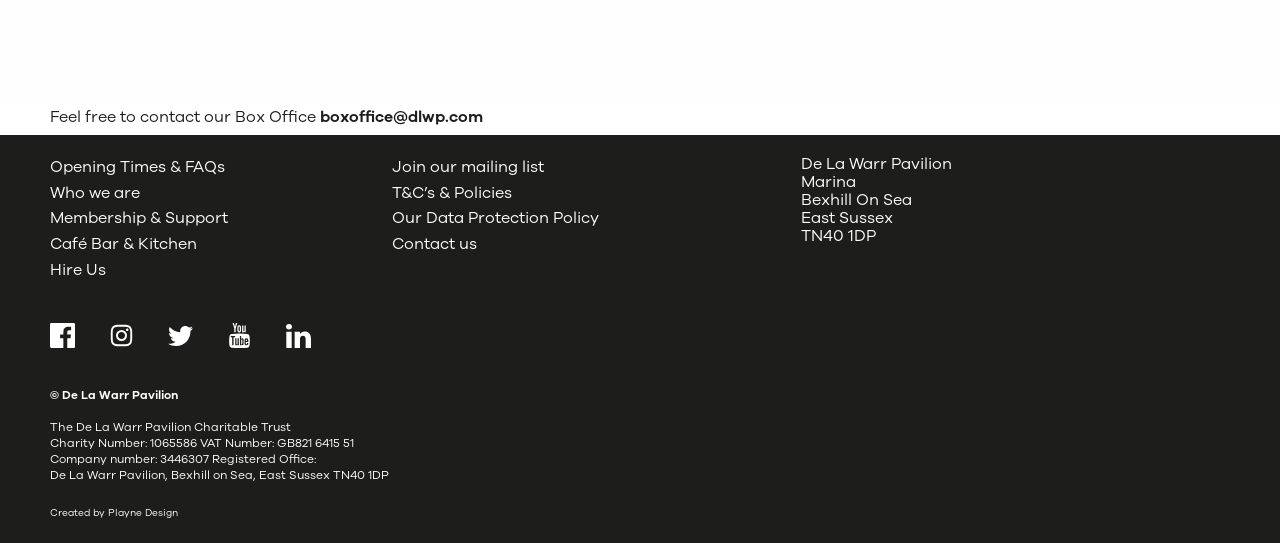What social media platforms does the De La Warr Pavilion have?
Observe the image and answer the question with a one-word or short phrase response.

Facebook, Instagram, Twitter, YouTube, LinkedIn, SoundCloud